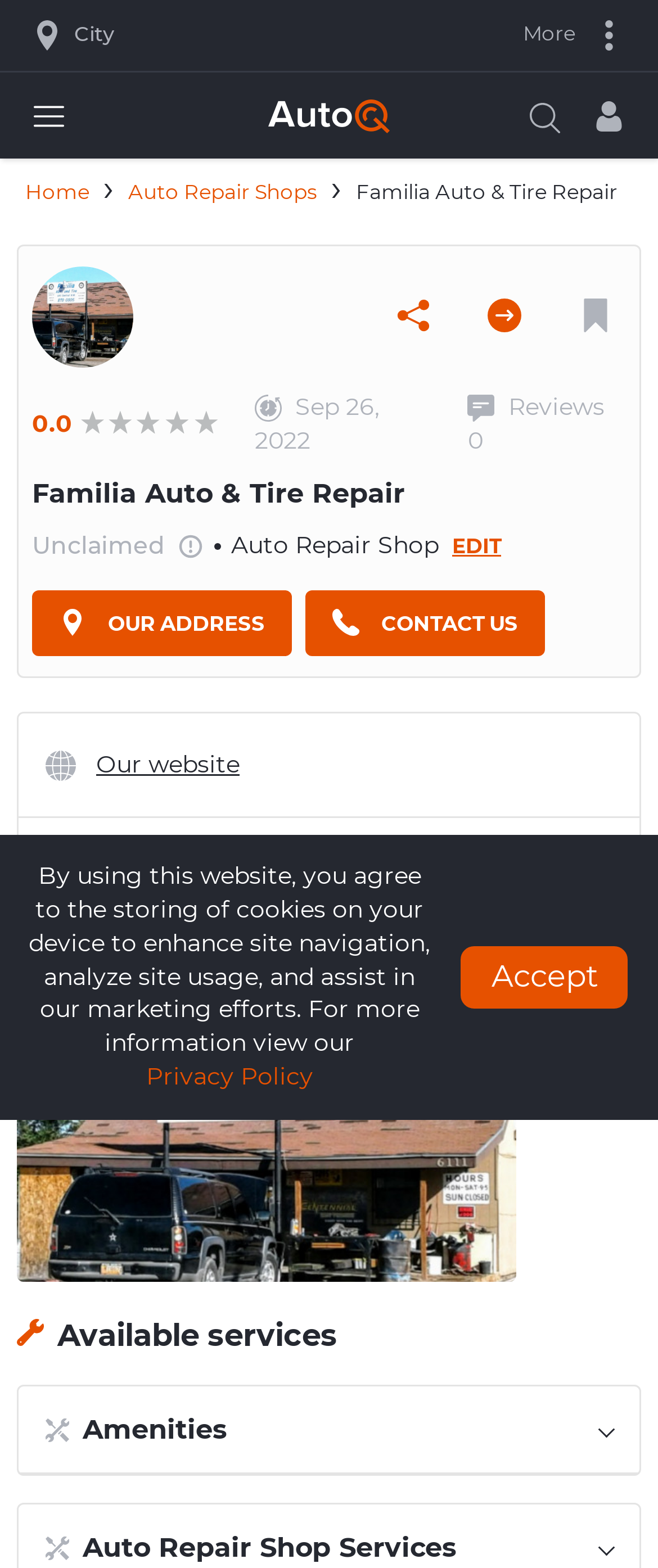Please identify the bounding box coordinates of the element that needs to be clicked to execute the following command: "Click the More button". Provide the bounding box using four float numbers between 0 and 1, formatted as [left, top, right, bottom].

[0.749, 0.0, 1.0, 0.045]